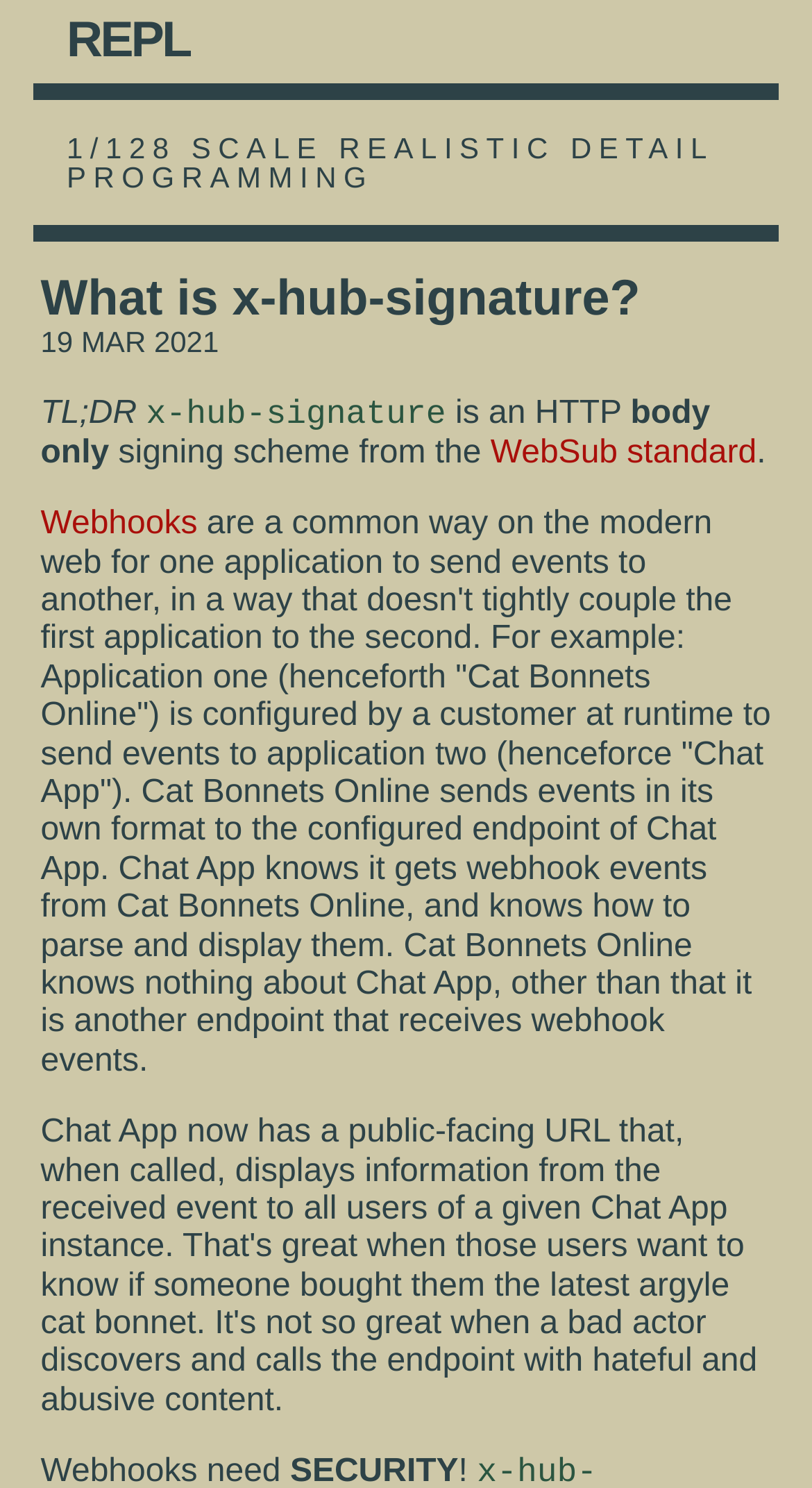Answer the following query with a single word or phrase:
What is the purpose of webhooks?

Send events between applications